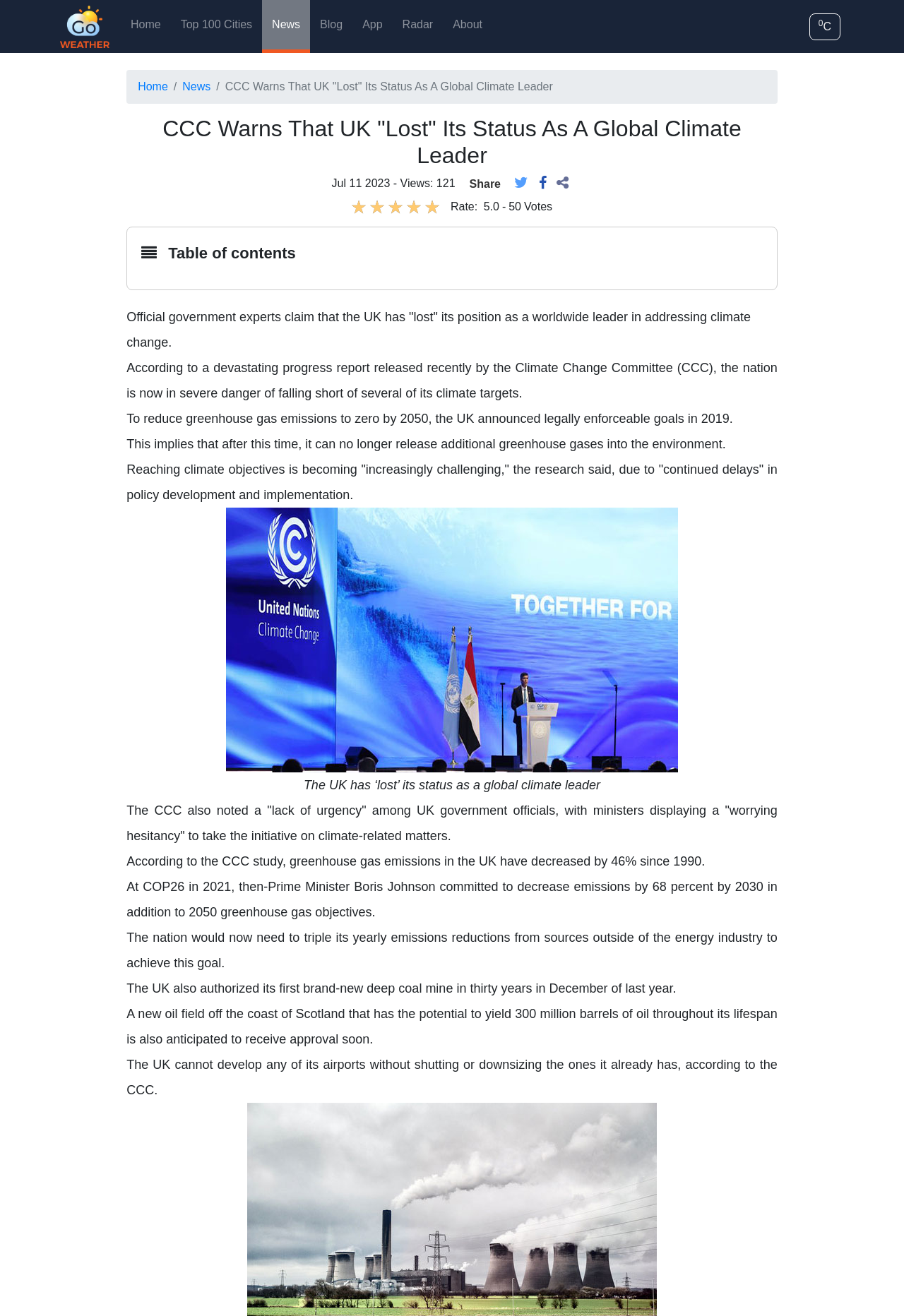Please find the bounding box coordinates for the clickable element needed to perform this instruction: "Click the 'Home' link".

[0.138, 0.0, 0.184, 0.038]